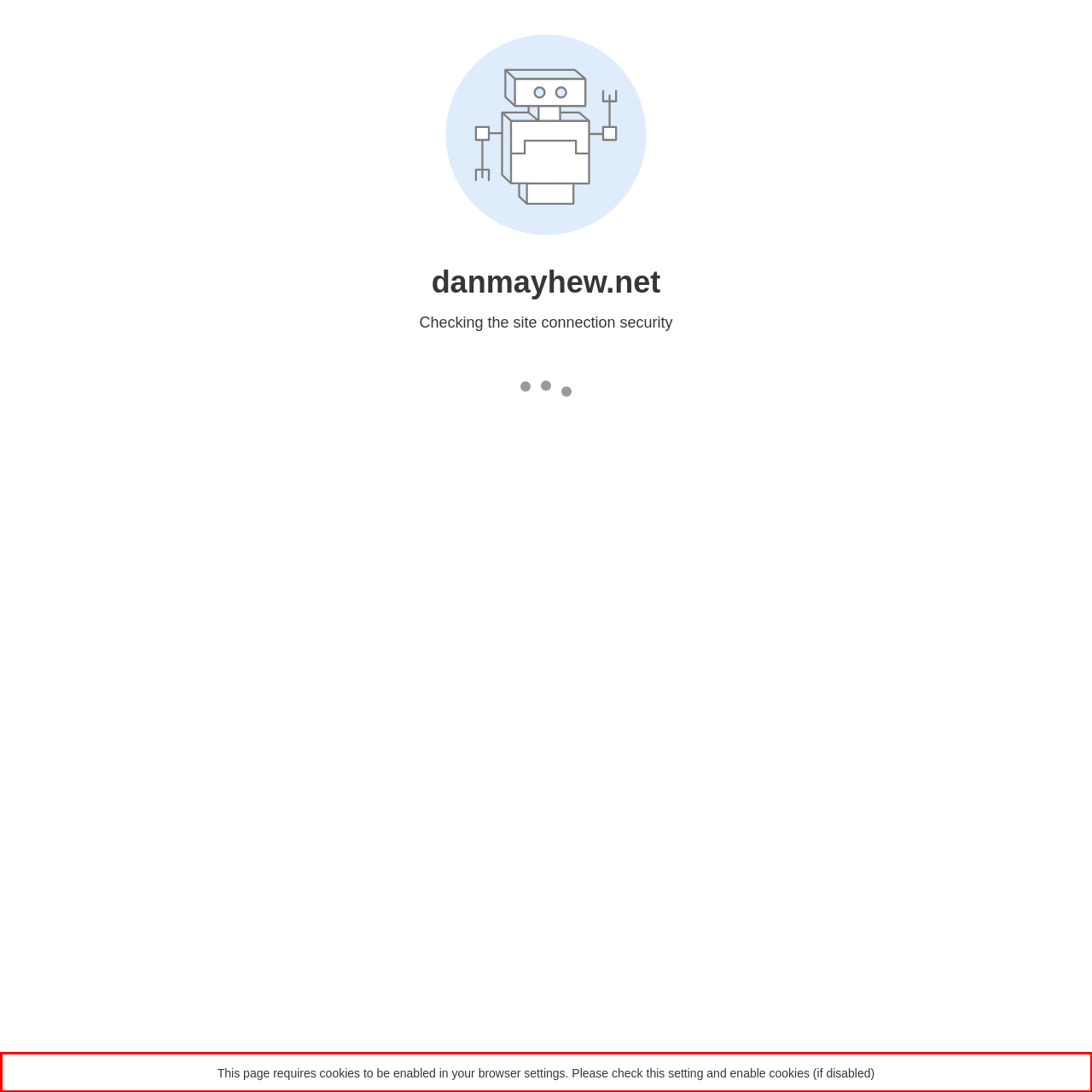You have a webpage screenshot with a red rectangle surrounding a UI element. Extract the text content from within this red bounding box.

This page requires cookies to be enabled in your browser settings. Please check this setting and enable cookies (if disabled)